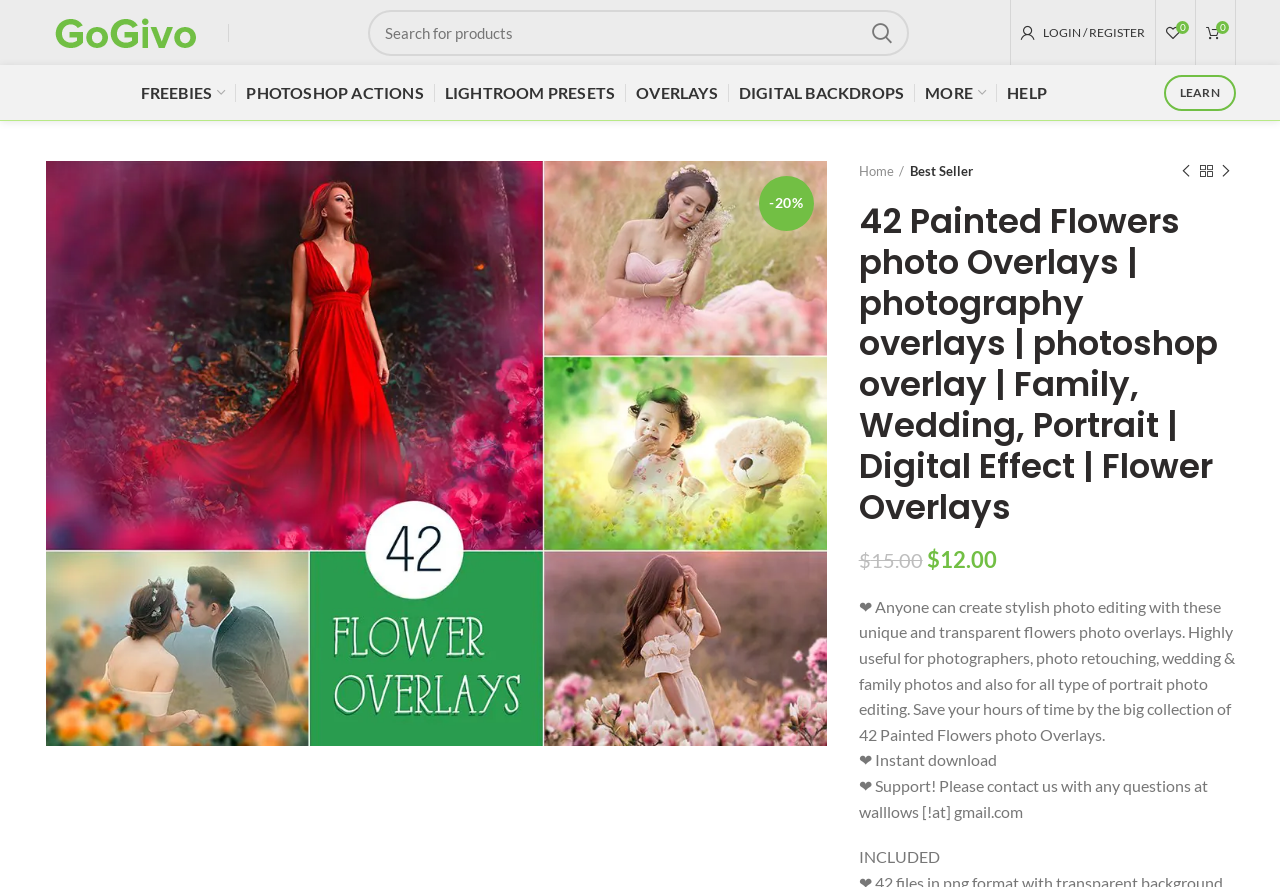Give a short answer to this question using one word or a phrase:
How many painted flowers photo overlays are included?

42